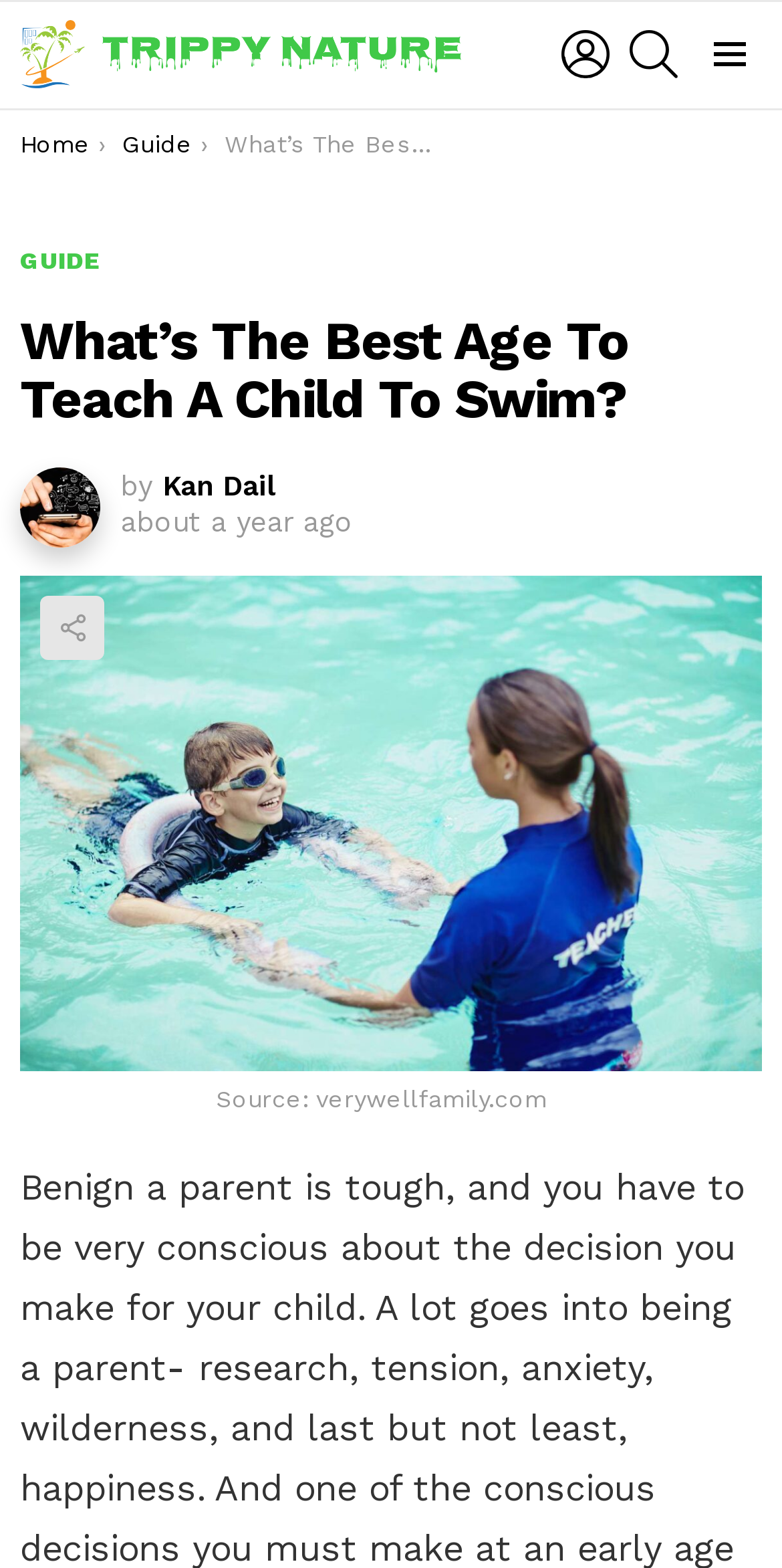Identify the bounding box for the given UI element using the description provided. Coordinates should be in the format (top-left x, top-left y, bottom-right x, bottom-right y) and must be between 0 and 1. Here is the description: Kan Dail

[0.208, 0.299, 0.354, 0.32]